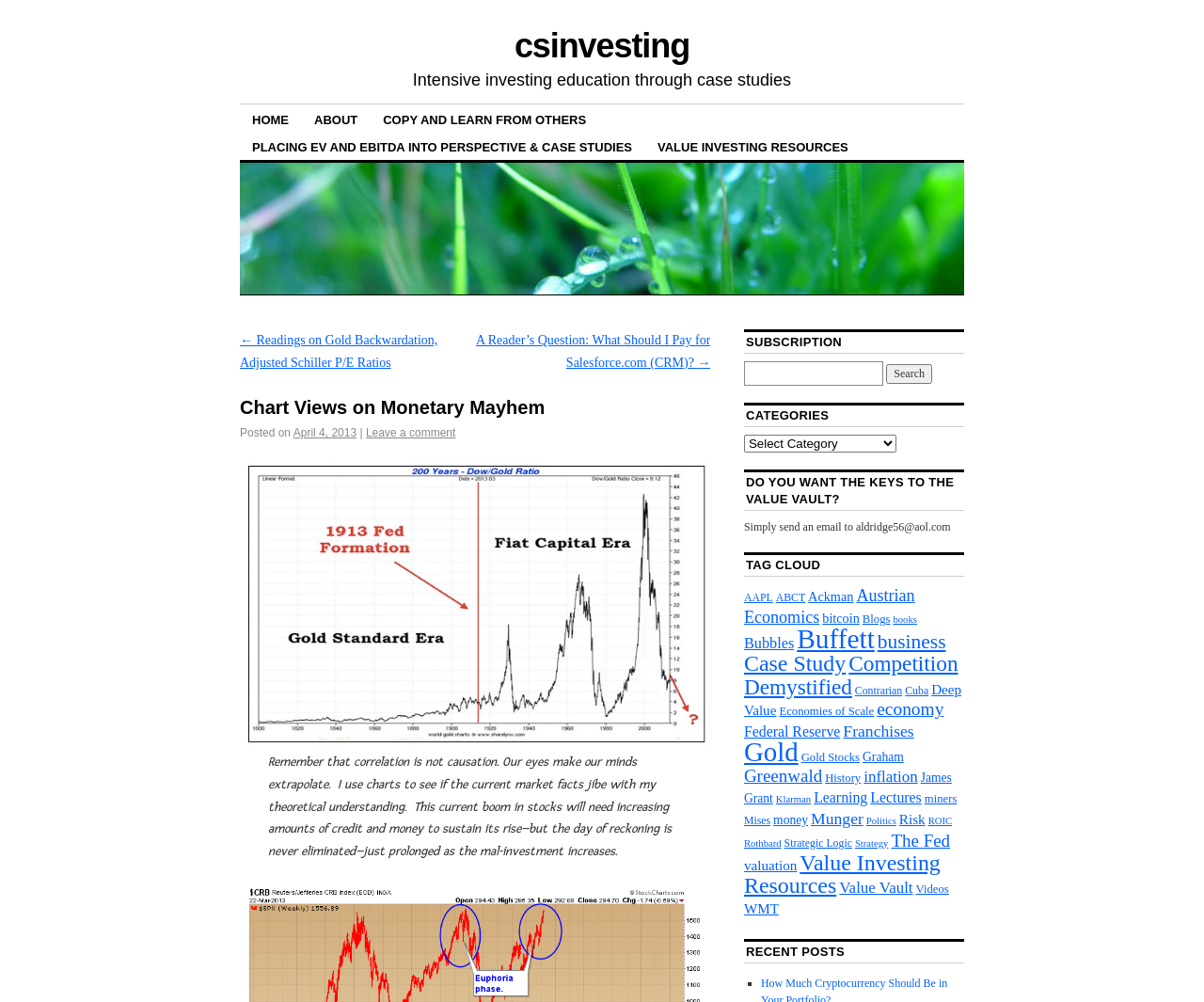Identify the bounding box coordinates of the clickable region required to complete the instruction: "Read the full article". The coordinates should be given as four float numbers within the range of 0 and 1, i.e., [left, top, right, bottom].

None